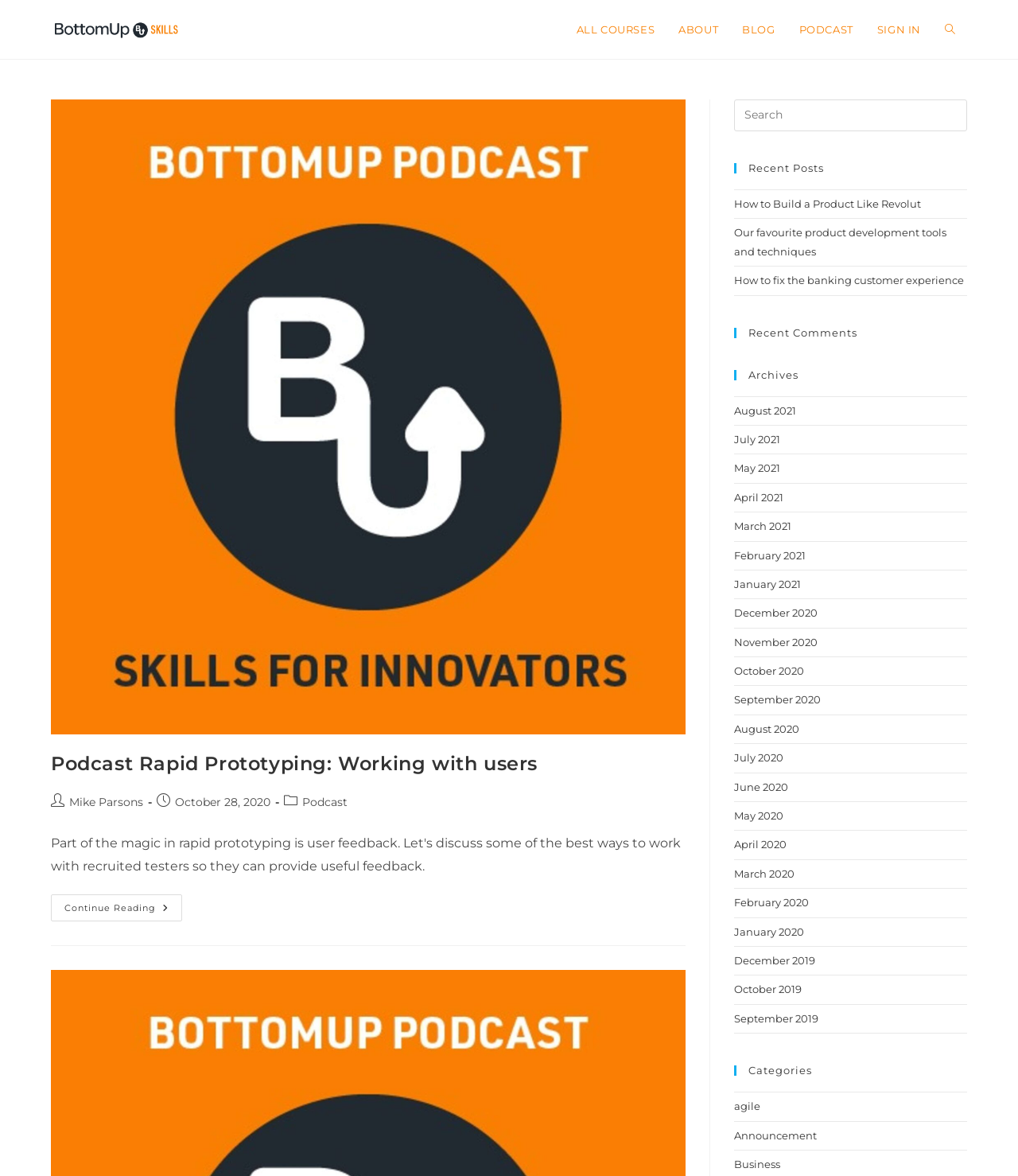What is the name of the blog?
Answer the question based on the image using a single word or a brief phrase.

Blog by BottomUp